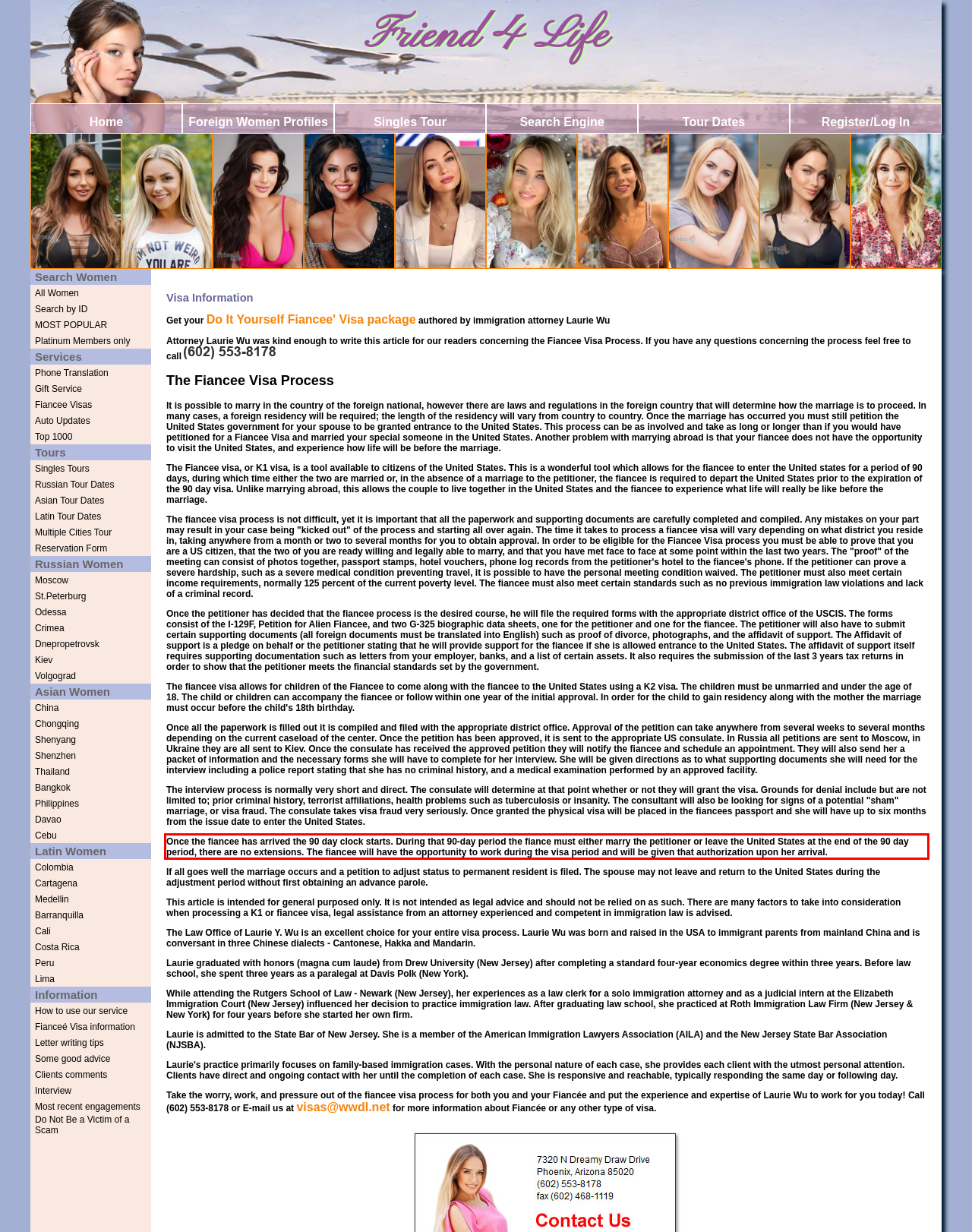Please recognize and transcribe the text located inside the red bounding box in the webpage image.

Once the fiancee has arrived the 90 day clock starts. During that 90-day period the fiance must either marry the petitioner or leave the United States at the end of the 90 day period, there are no extensions. The fiancee will have the opportunity to work during the visa period and will be given that authorization upon her arrival.